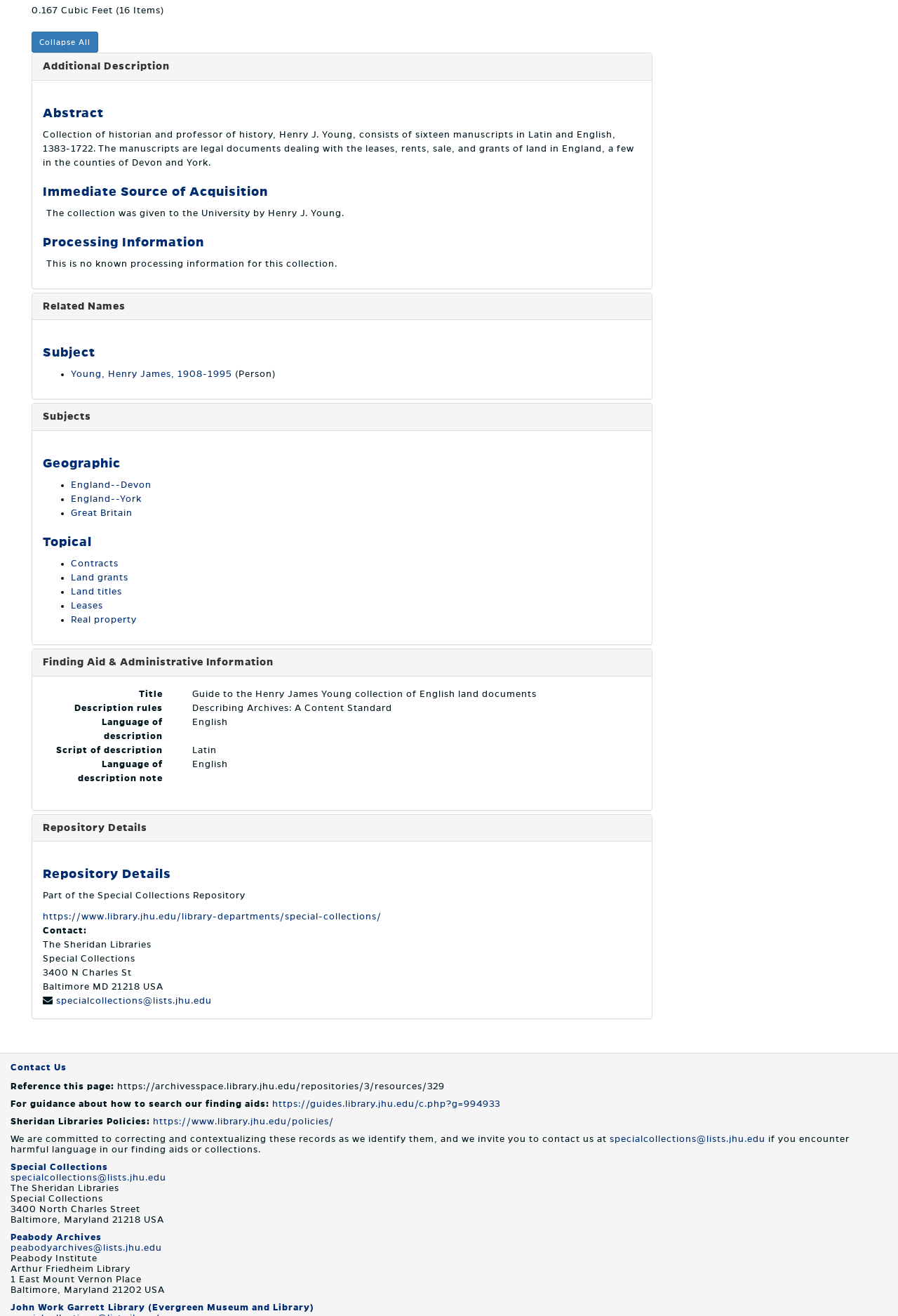Who donated the collection to the University?
Give a one-word or short-phrase answer derived from the screenshot.

Henry J. Young